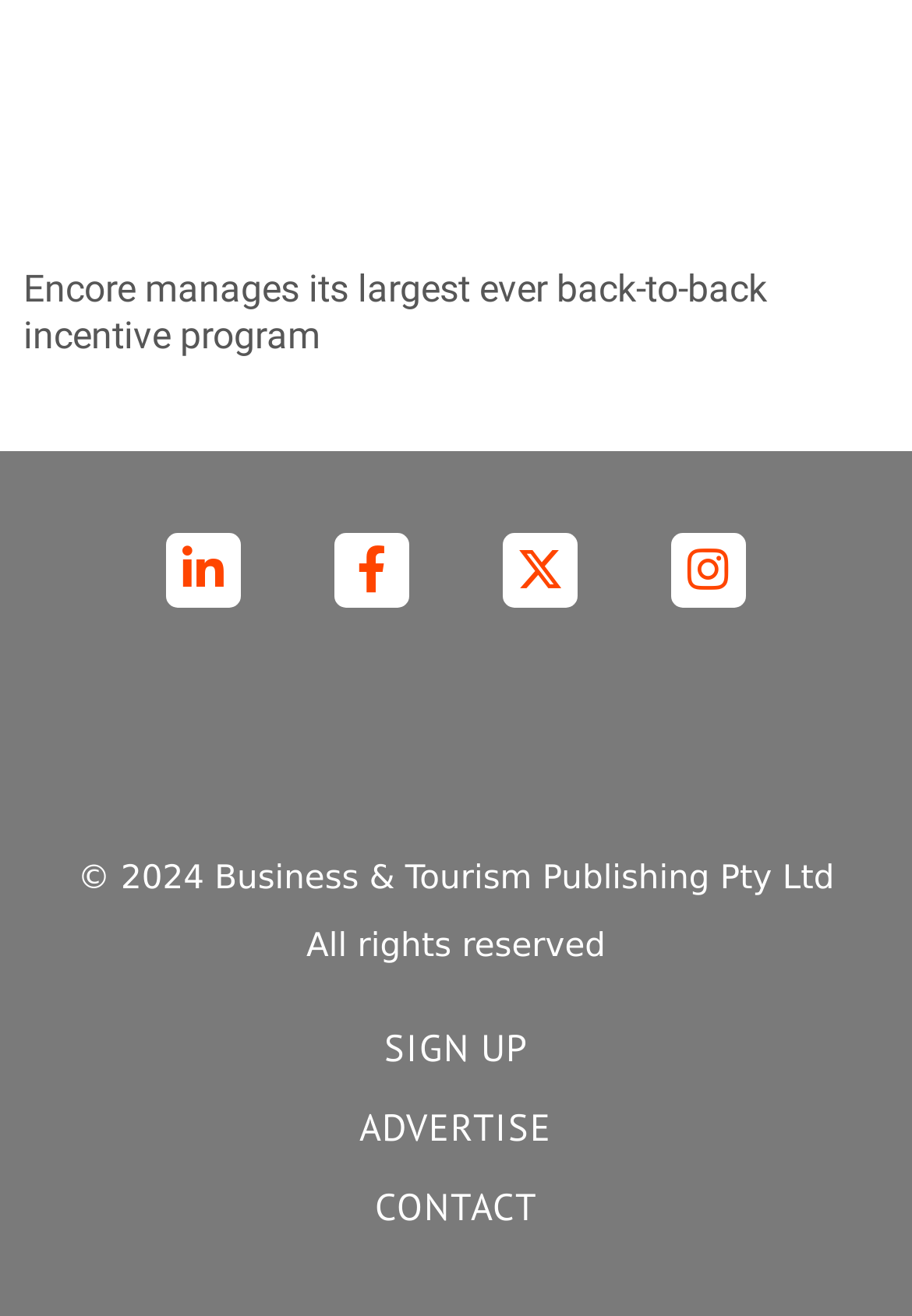Given the element description "Sign Up", identify the bounding box of the corresponding UI element.

[0.077, 0.775, 0.923, 0.817]